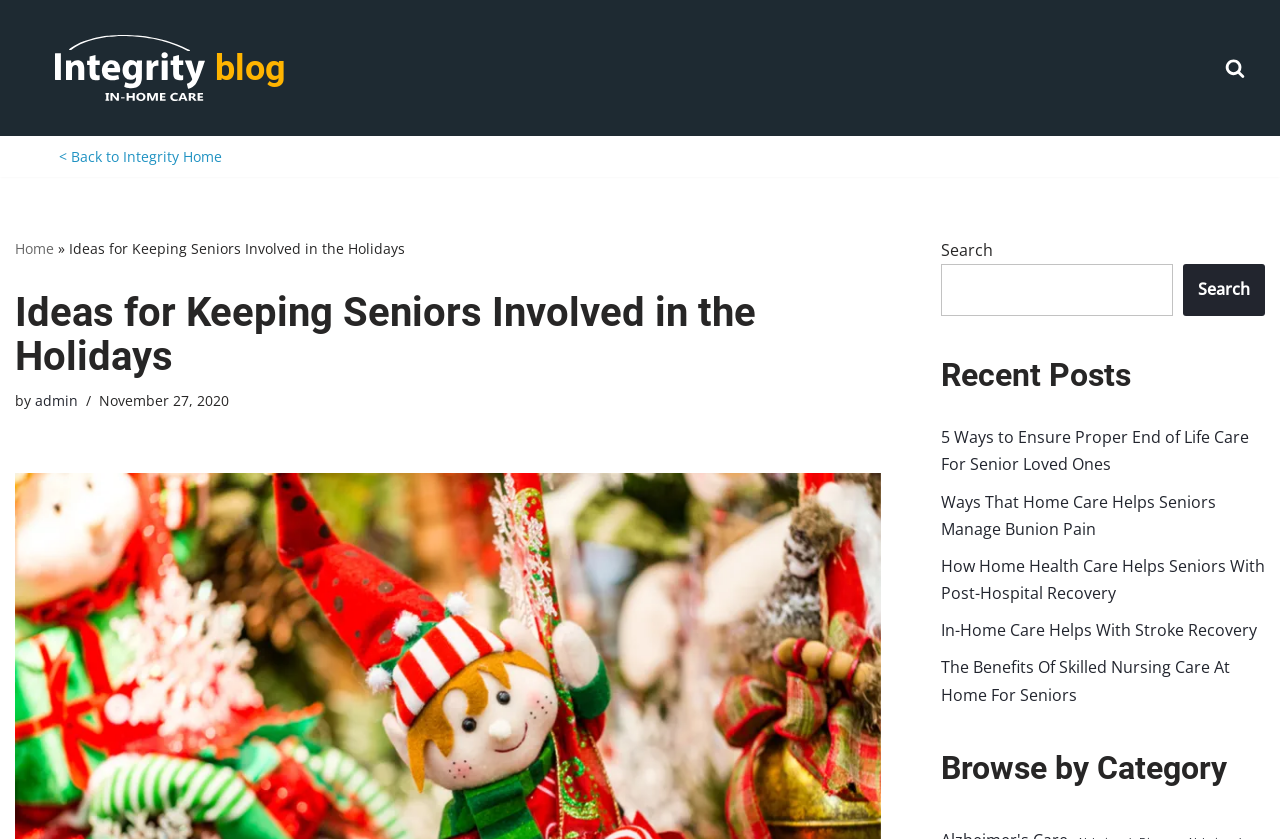Determine the bounding box coordinates of the section to be clicked to follow the instruction: "Read the recent post '5 Ways to Ensure Proper End of Life Care For Senior Loved Ones'". The coordinates should be given as four float numbers between 0 and 1, formatted as [left, top, right, bottom].

[0.735, 0.508, 0.976, 0.567]